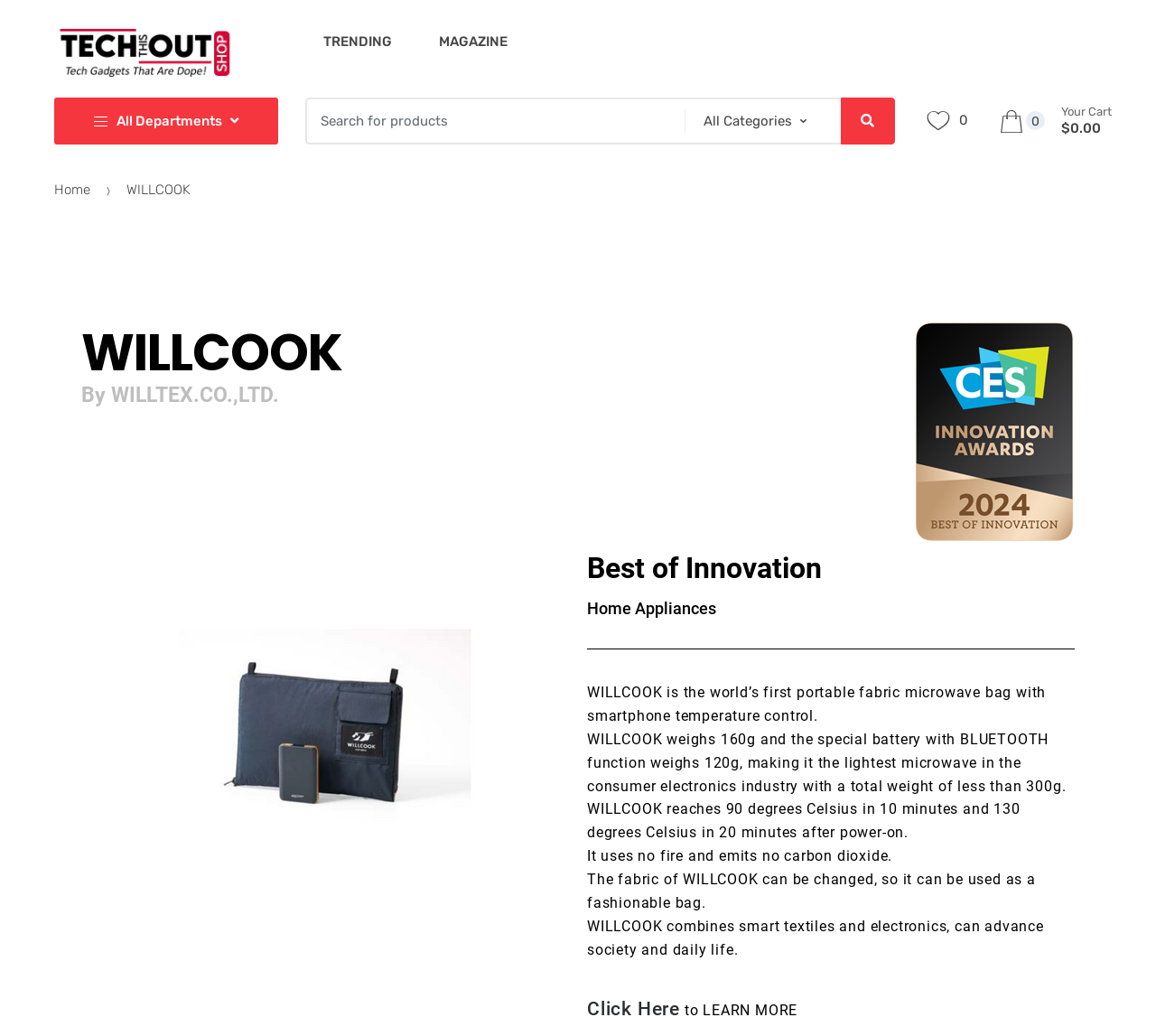What is the name of the shop?
Based on the image, provide a one-word or brief-phrase response.

TechThisOut Shop